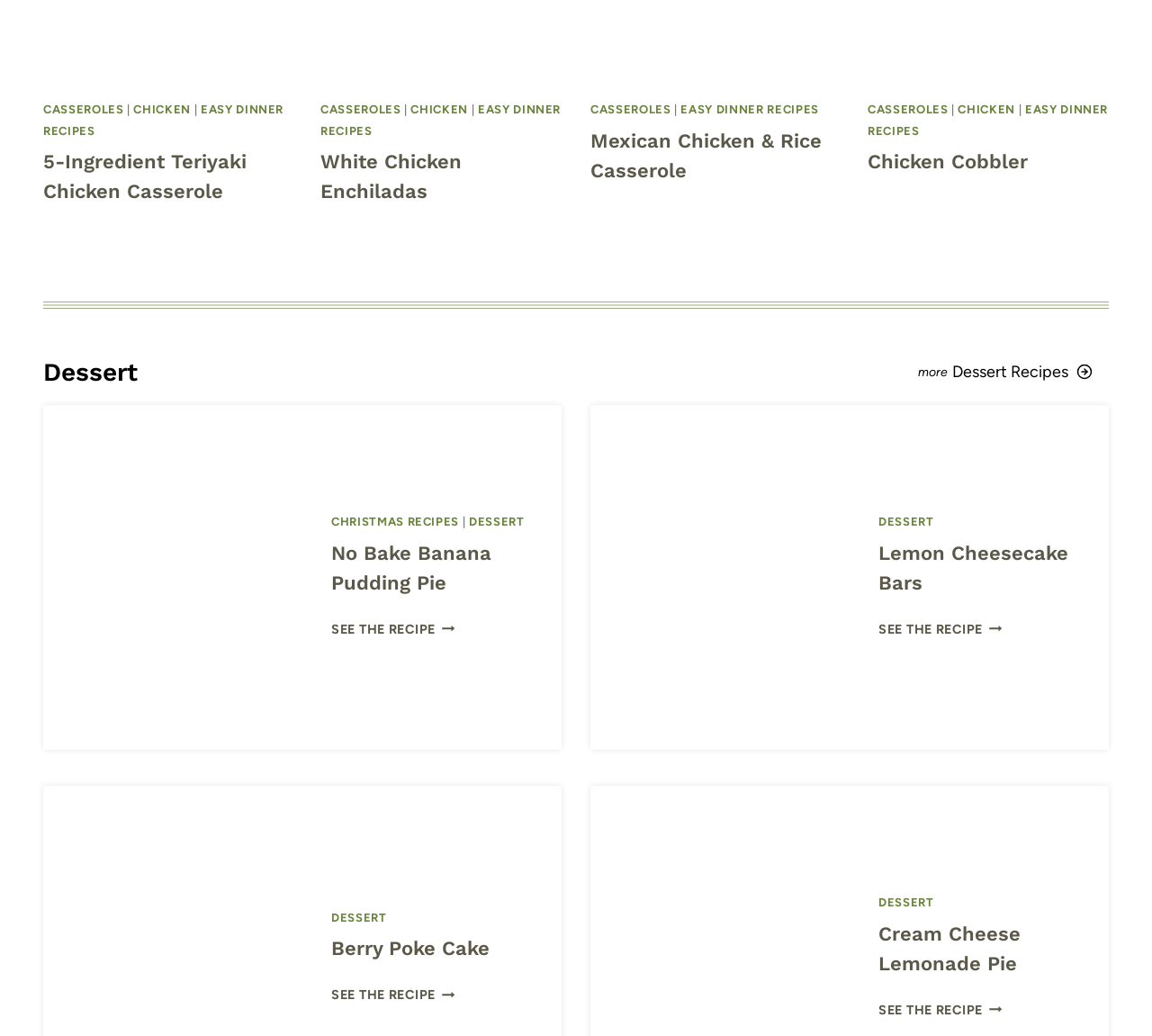Using floating point numbers between 0 and 1, provide the bounding box coordinates in the format (top-left x, top-left y, bottom-right x, bottom-right y). Locate the UI element described here: Easy Dinner Recipes

[0.753, 0.099, 0.962, 0.133]